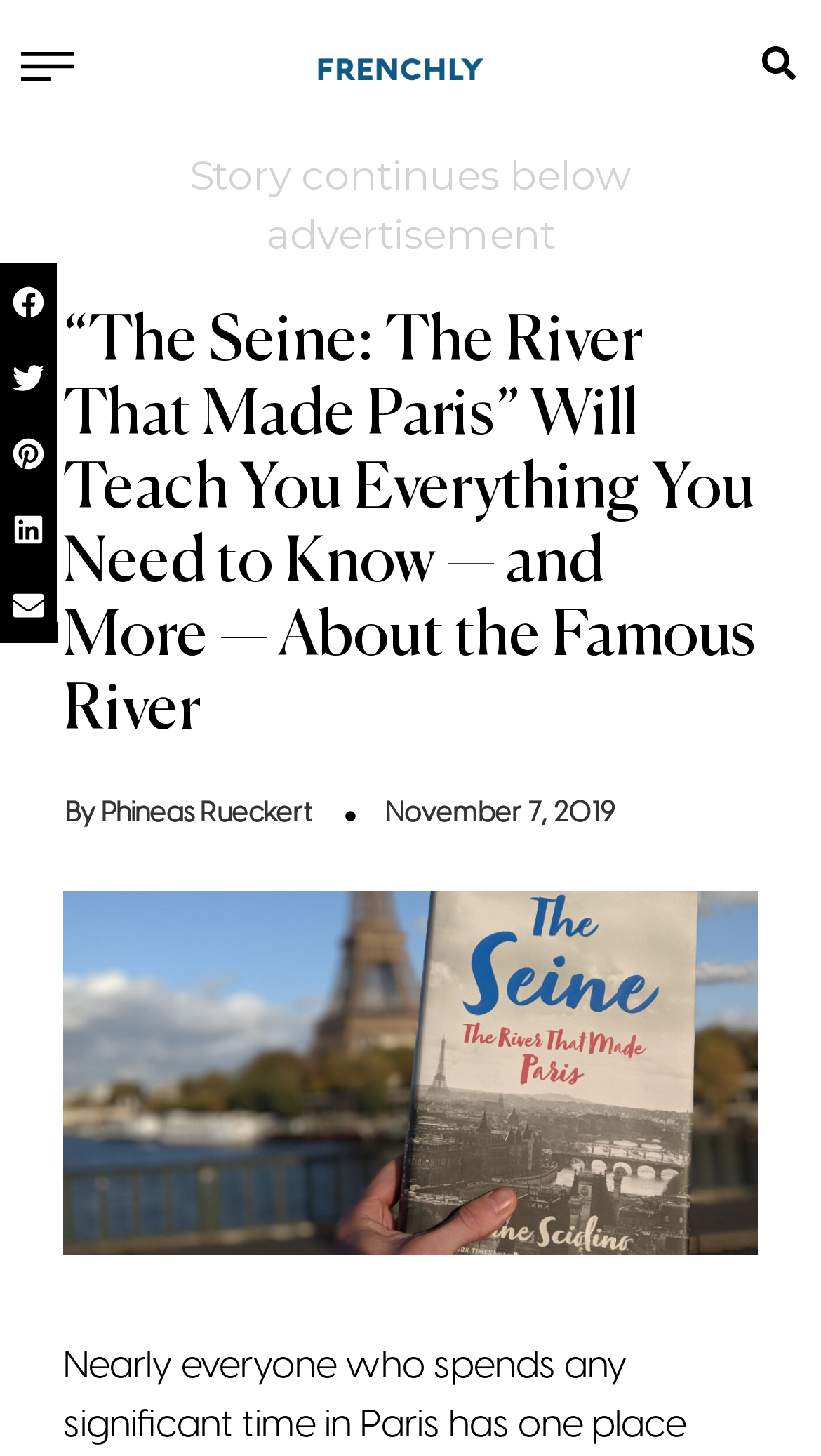Determine the bounding box coordinates for the area that needs to be clicked to fulfill this task: "Read the article by Phineas Rueckert". The coordinates must be given as four float numbers between 0 and 1, i.e., [left, top, right, bottom].

[0.044, 0.544, 0.379, 0.576]